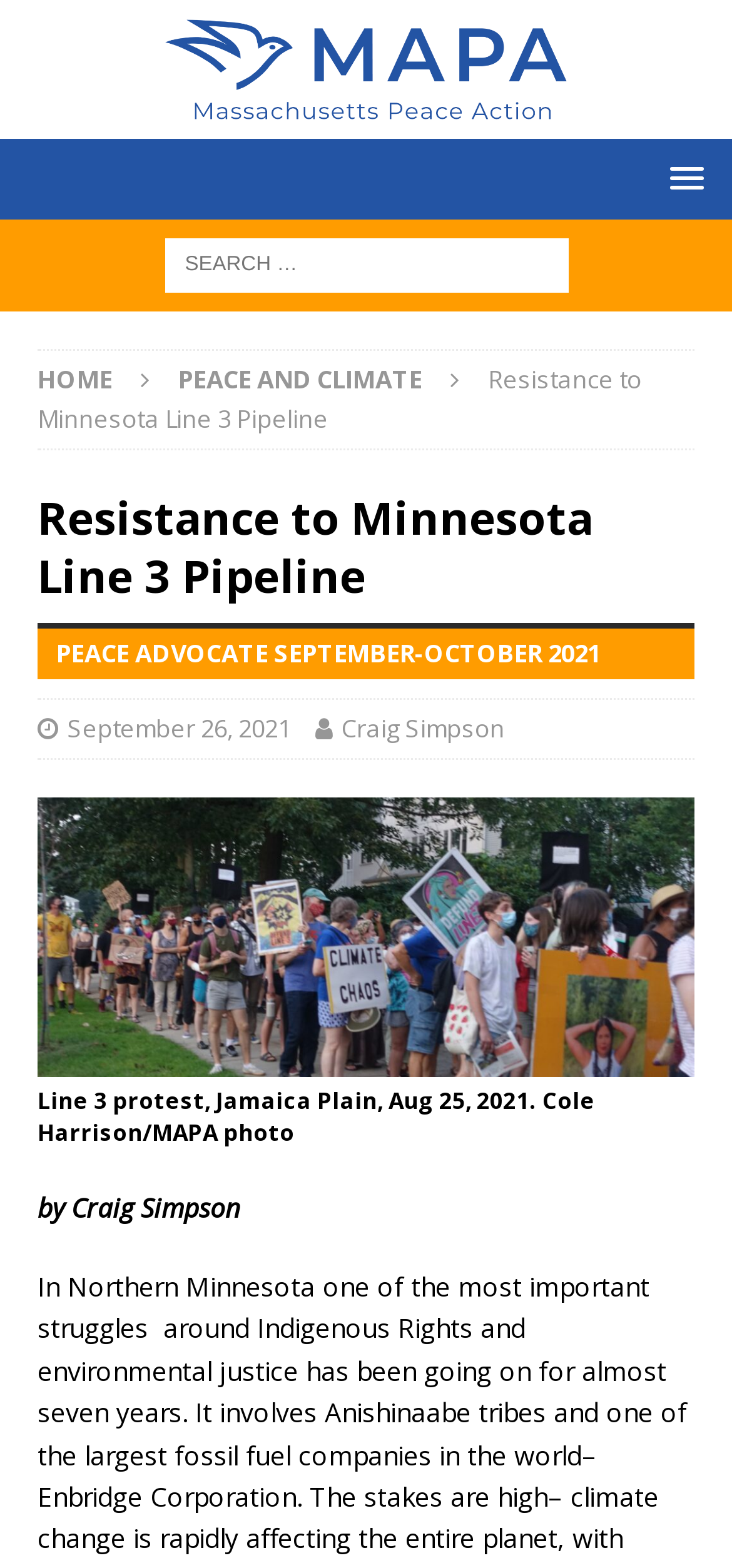Locate the bounding box coordinates of the region to be clicked to comply with the following instruction: "read about PEACE AND CLIMATE". The coordinates must be four float numbers between 0 and 1, in the form [left, top, right, bottom].

[0.244, 0.232, 0.577, 0.253]